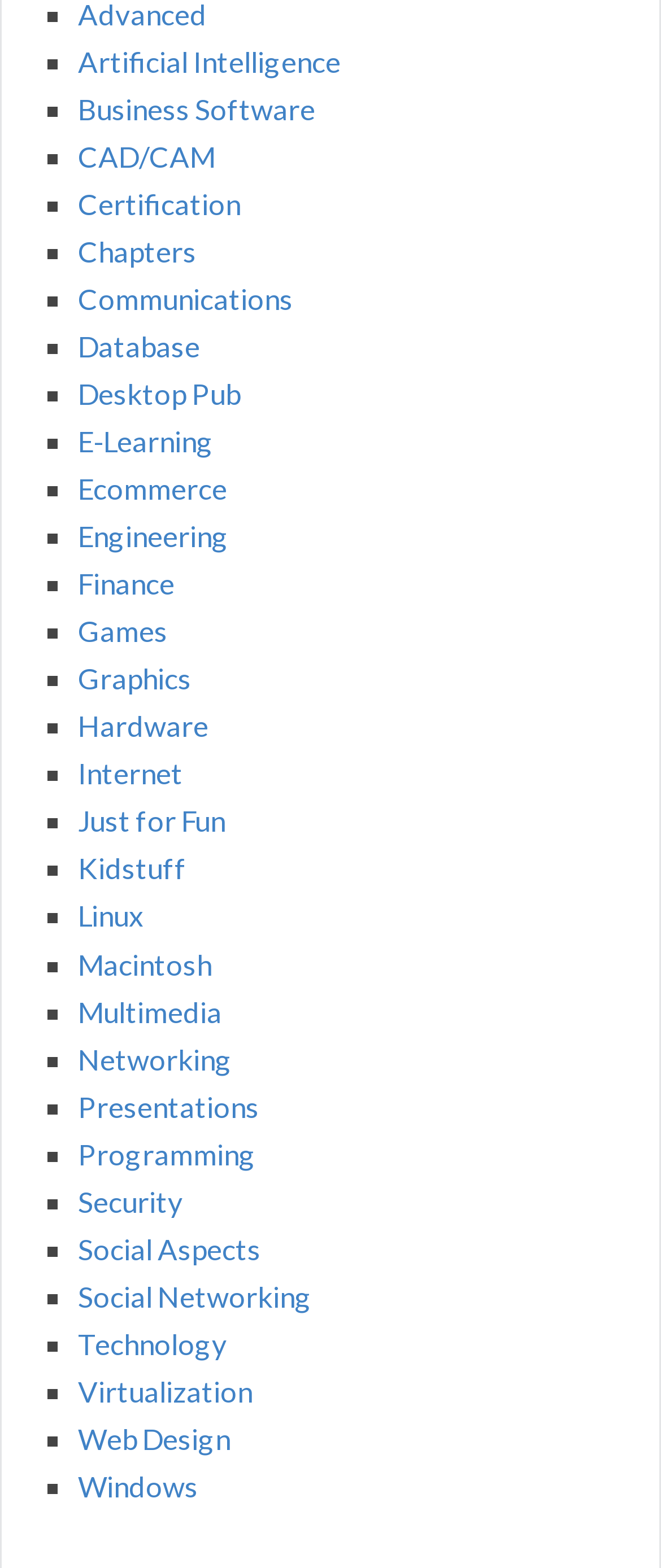Locate the bounding box of the UI element based on this description: "Virtualization". Provide four float numbers between 0 and 1 as [left, top, right, bottom].

[0.118, 0.876, 0.382, 0.899]